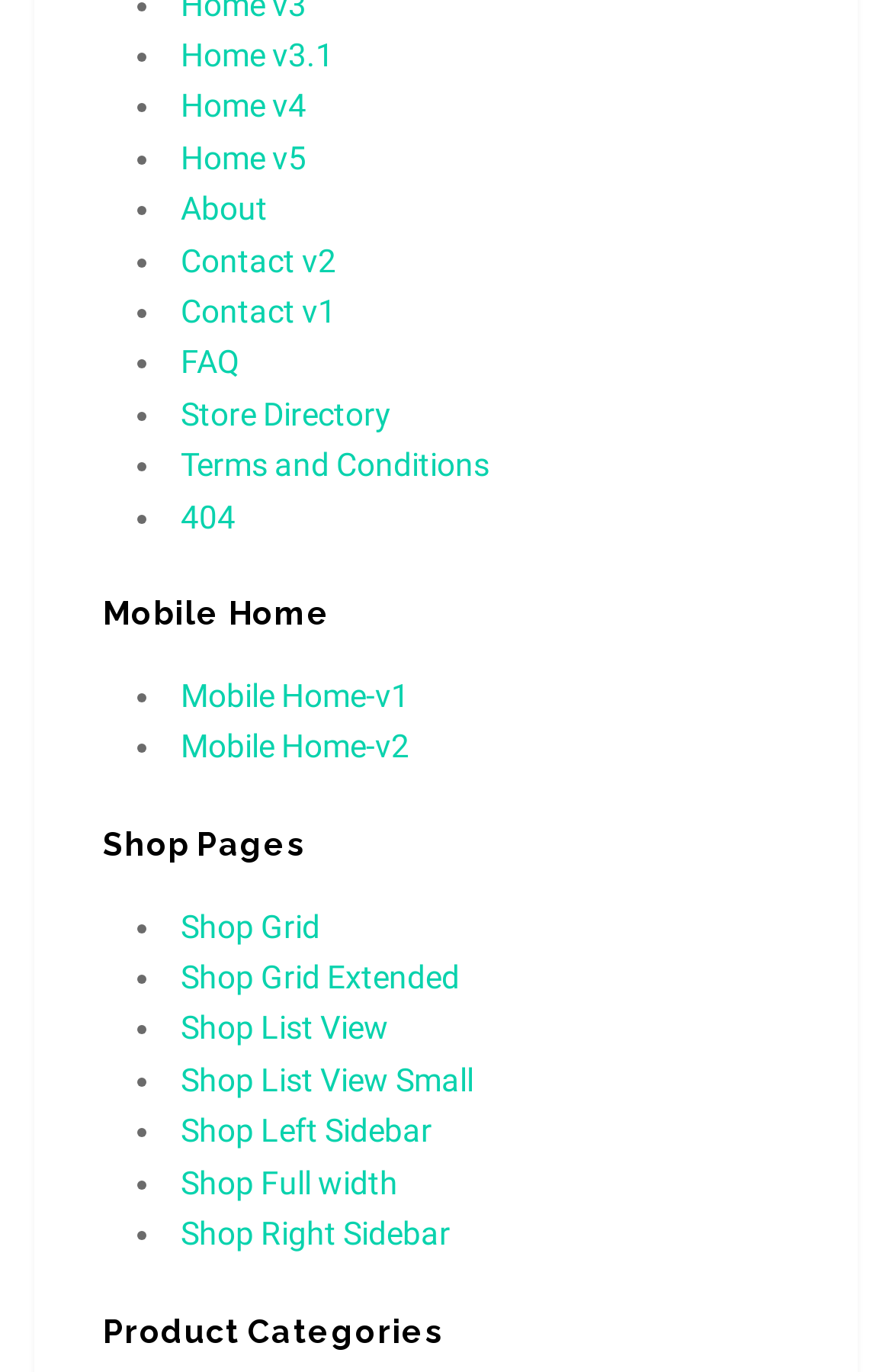Locate the bounding box coordinates of the UI element described by: "Shop List View Small". Provide the coordinates as four float numbers between 0 and 1, formatted as [left, top, right, bottom].

[0.203, 0.774, 0.531, 0.8]